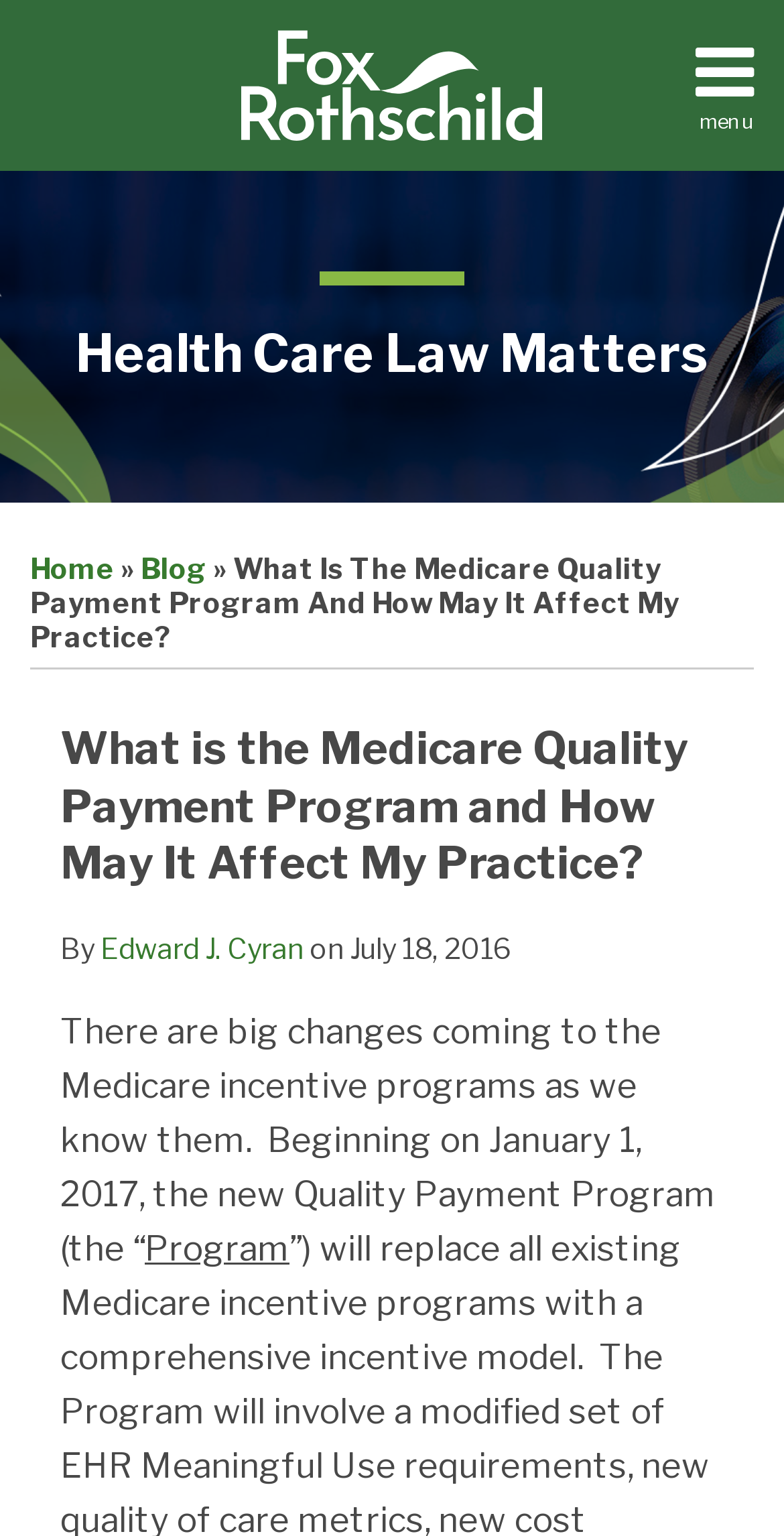Based on what you see in the screenshot, provide a thorough answer to this question: What is the category of the blog post?

I found the answer by looking at the heading element 'Health Care Law Matters' which is a parent element of the link element 'Health Care Law Matters' and also by looking at the static text element 'Health Care Law Matters' which is a child element of the root element.